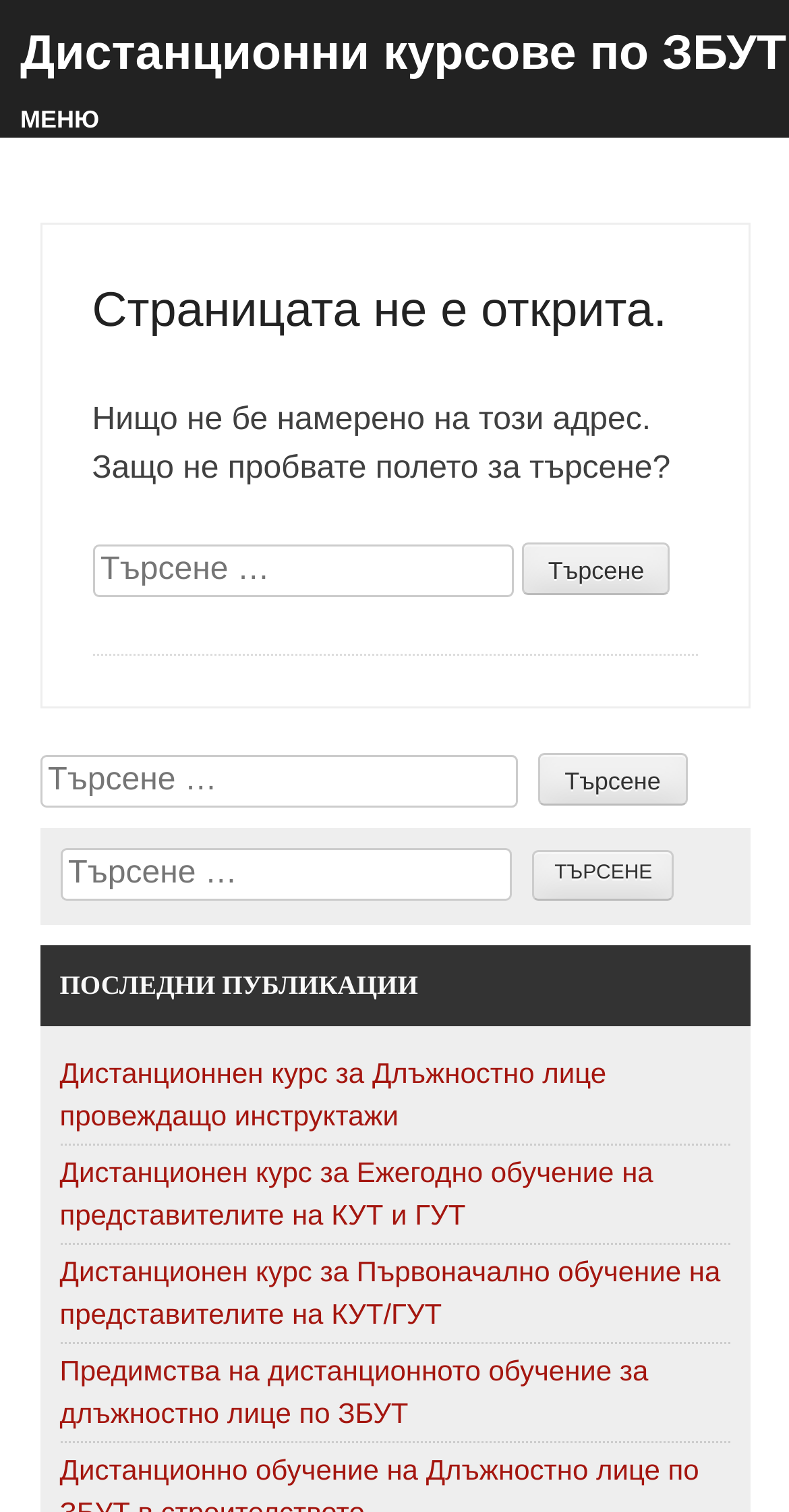Locate the bounding box coordinates of the clickable area needed to fulfill the instruction: "Enter search query".

[0.05, 0.5, 0.655, 0.535]